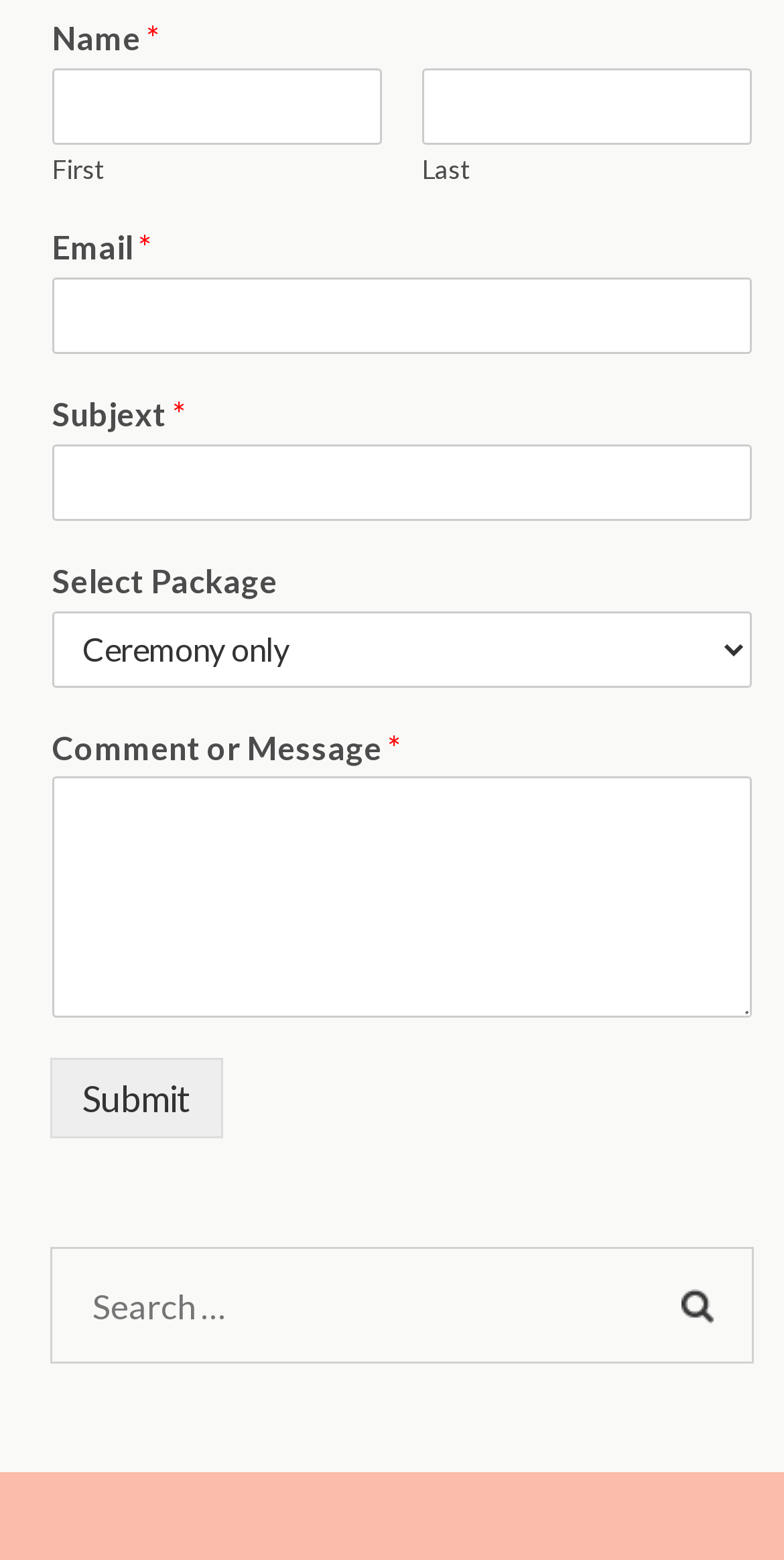Analyze the image and answer the question with as much detail as possible: 
Is there a search function on the page?

Yes, there is a search function on the page because I can see a searchbox element with a label 'Search for:' and a button element with a label 'Search'.